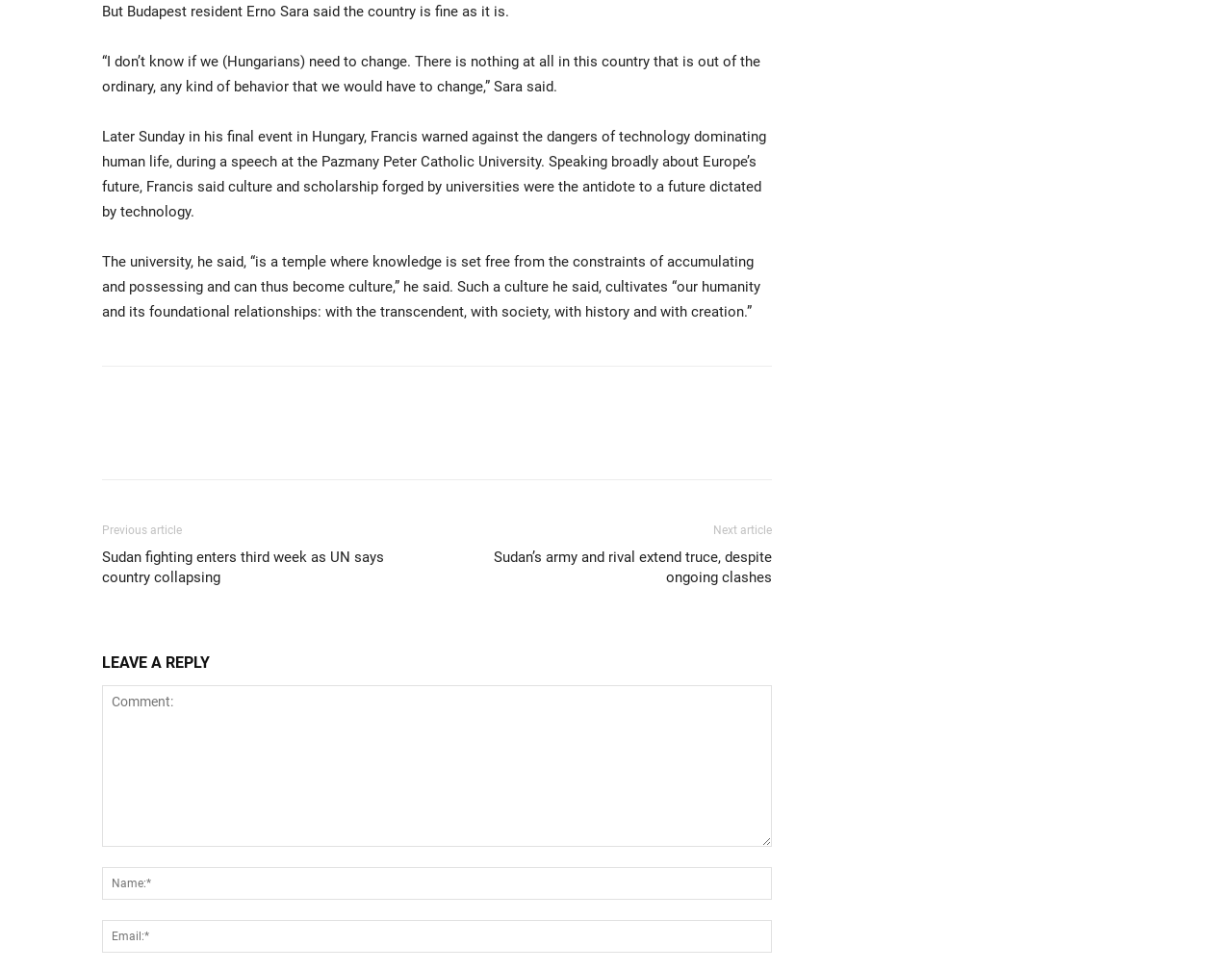Pinpoint the bounding box coordinates of the area that must be clicked to complete this instruction: "Click the previous article link".

[0.083, 0.539, 0.148, 0.553]